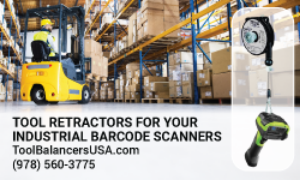Give an in-depth summary of the scene depicted in the image.

The image features a vibrant warehouse setting with a yellow forklift, indicating an active industrial environment filled with neatly stacked boxes along the shelves. Prominently displayed on the right, there's a close-up of a tool retractor designed for industrial barcode scanners, showcasing its practical use in enhancing efficiency and safety in such settings. The caption highlights the importance of tool retractors, specifically tailored for barcode scanning equipment, which helps operators manage their tools effectively while minimizing clutter and potential hazards. Accompanying this visual, contact information and the website for ToolBalancersUSA.com are provided, emphasizing their expertise in industrial tool solutions.